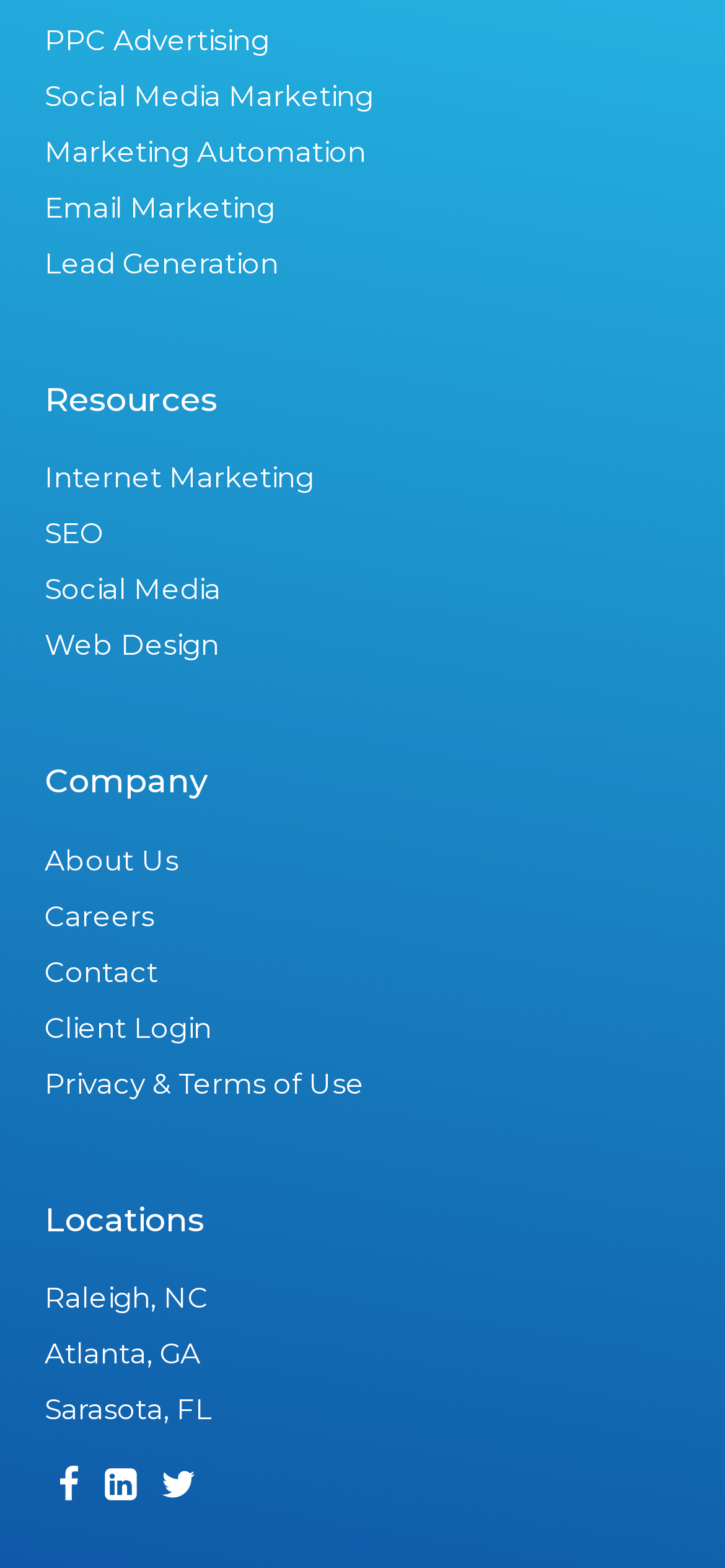Please identify the bounding box coordinates of the element's region that needs to be clicked to fulfill the following instruction: "Go to Raleigh, NC location". The bounding box coordinates should consist of four float numbers between 0 and 1, i.e., [left, top, right, bottom].

[0.062, 0.812, 0.287, 0.844]